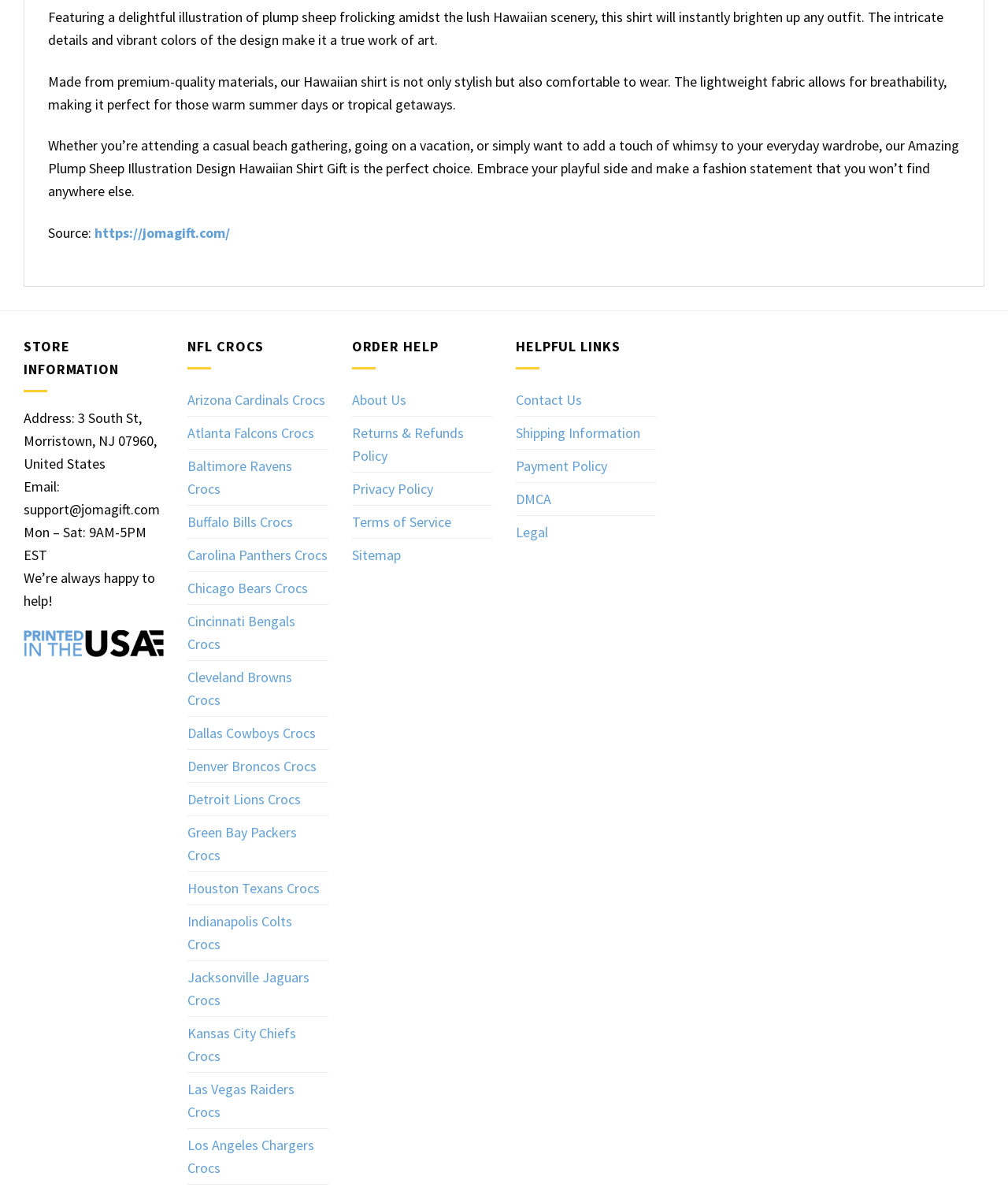Pinpoint the bounding box coordinates of the element you need to click to execute the following instruction: "Contact the store". The bounding box should be represented by four float numbers between 0 and 1, in the format [left, top, right, bottom].

[0.512, 0.321, 0.577, 0.348]